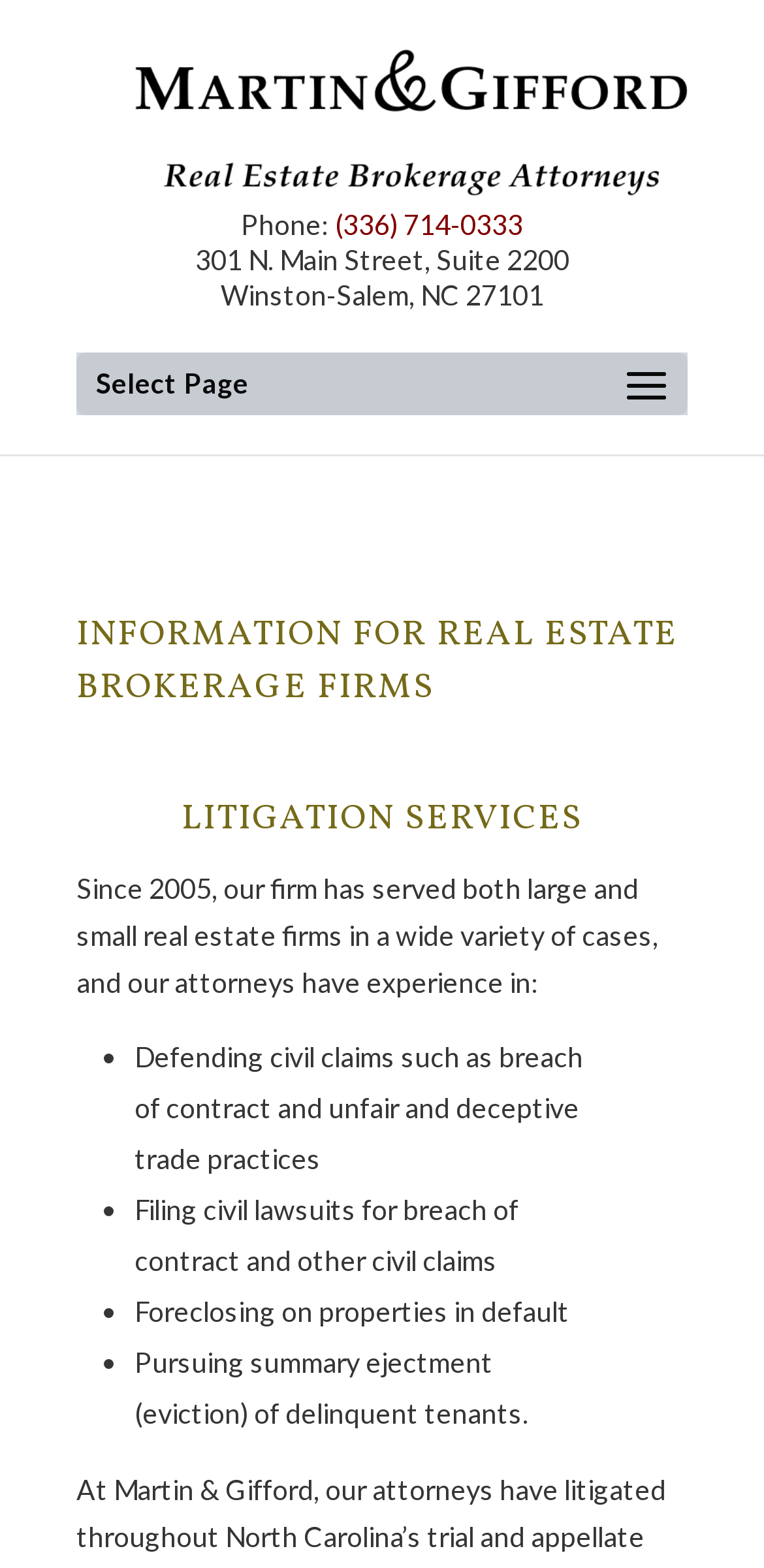Identify the main heading from the webpage and provide its text content.

INFORMATION FOR REAL ESTATE BROKERAGE FIRMS